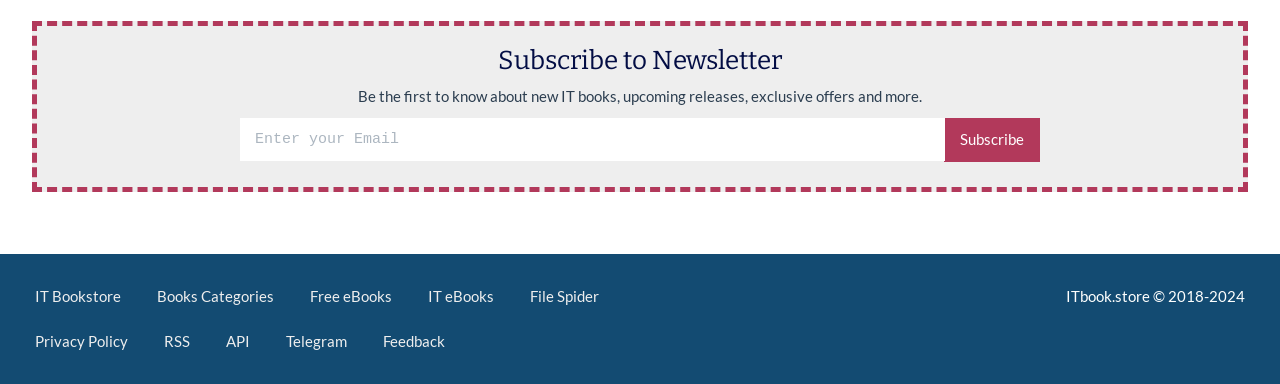Pinpoint the bounding box coordinates of the clickable element to carry out the following instruction: "Provide feedback."

[0.299, 0.864, 0.348, 0.911]